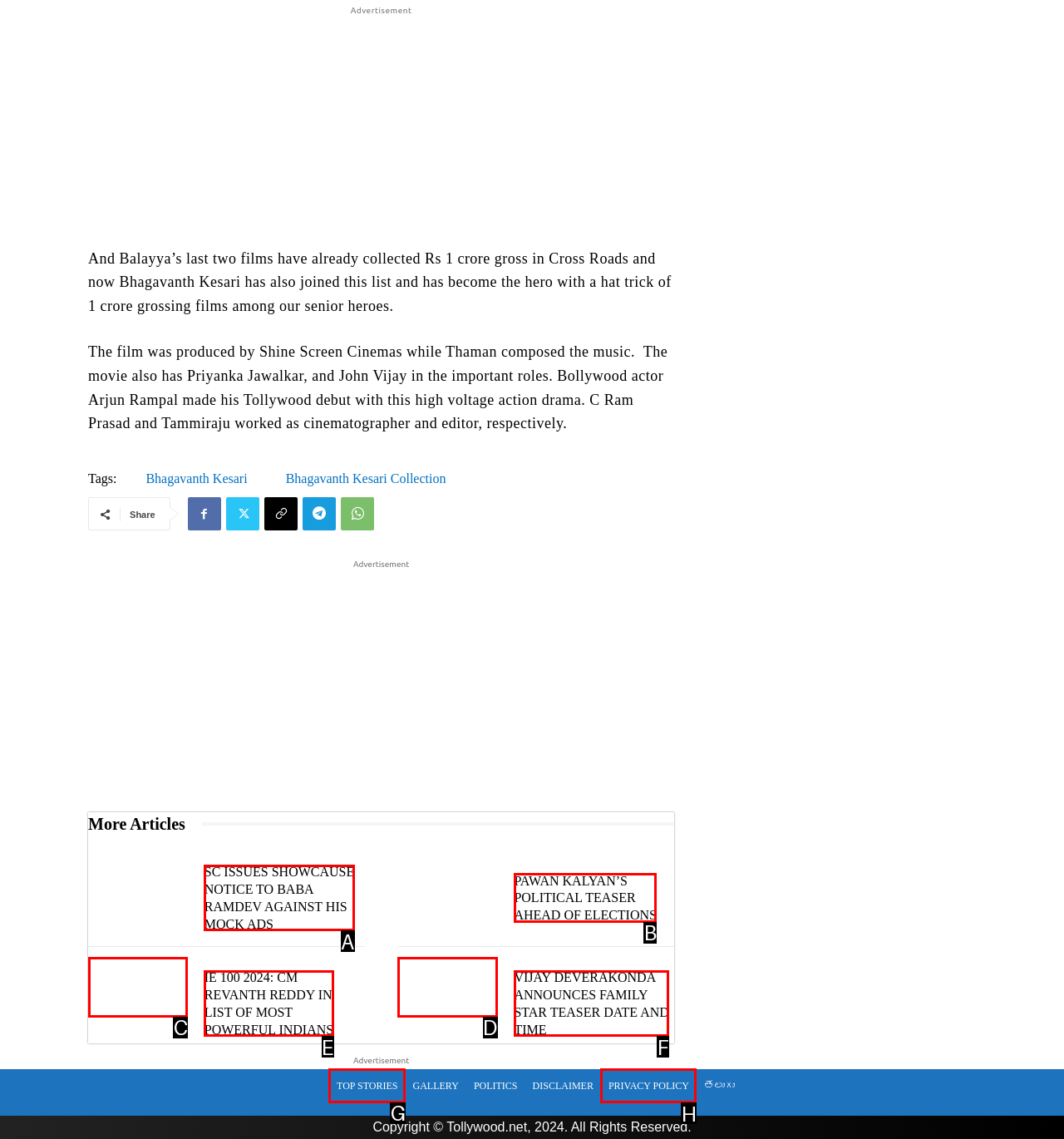What option should you select to complete this task: Read the 'Unraveling the Darkness: A Deep Dive into “True Detective” Season 1' article? Indicate your answer by providing the letter only.

None